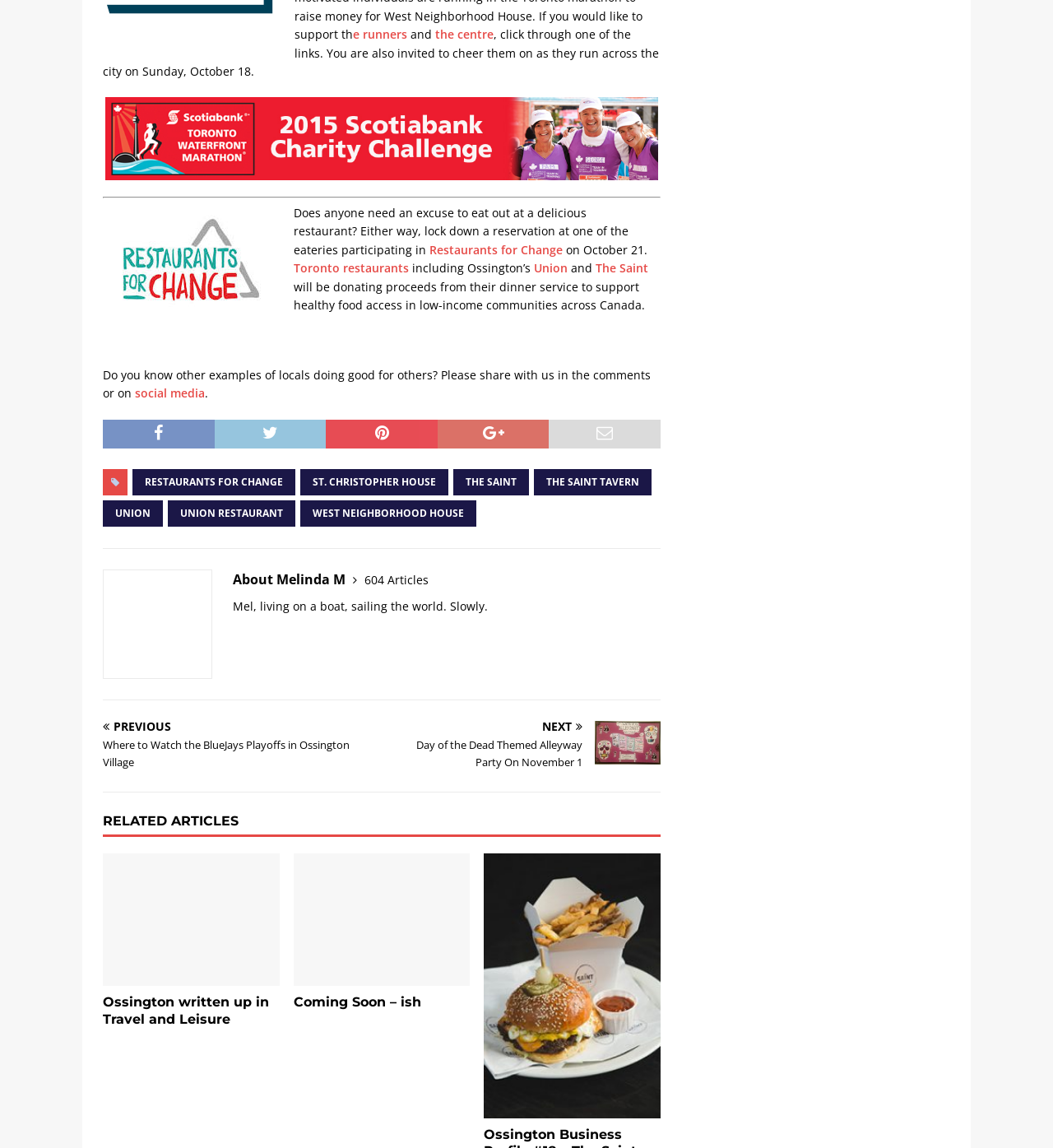Using the provided element description: "Restaurants for Change", identify the bounding box coordinates. The coordinates should be four floats between 0 and 1 in the order [left, top, right, bottom].

[0.408, 0.211, 0.534, 0.224]